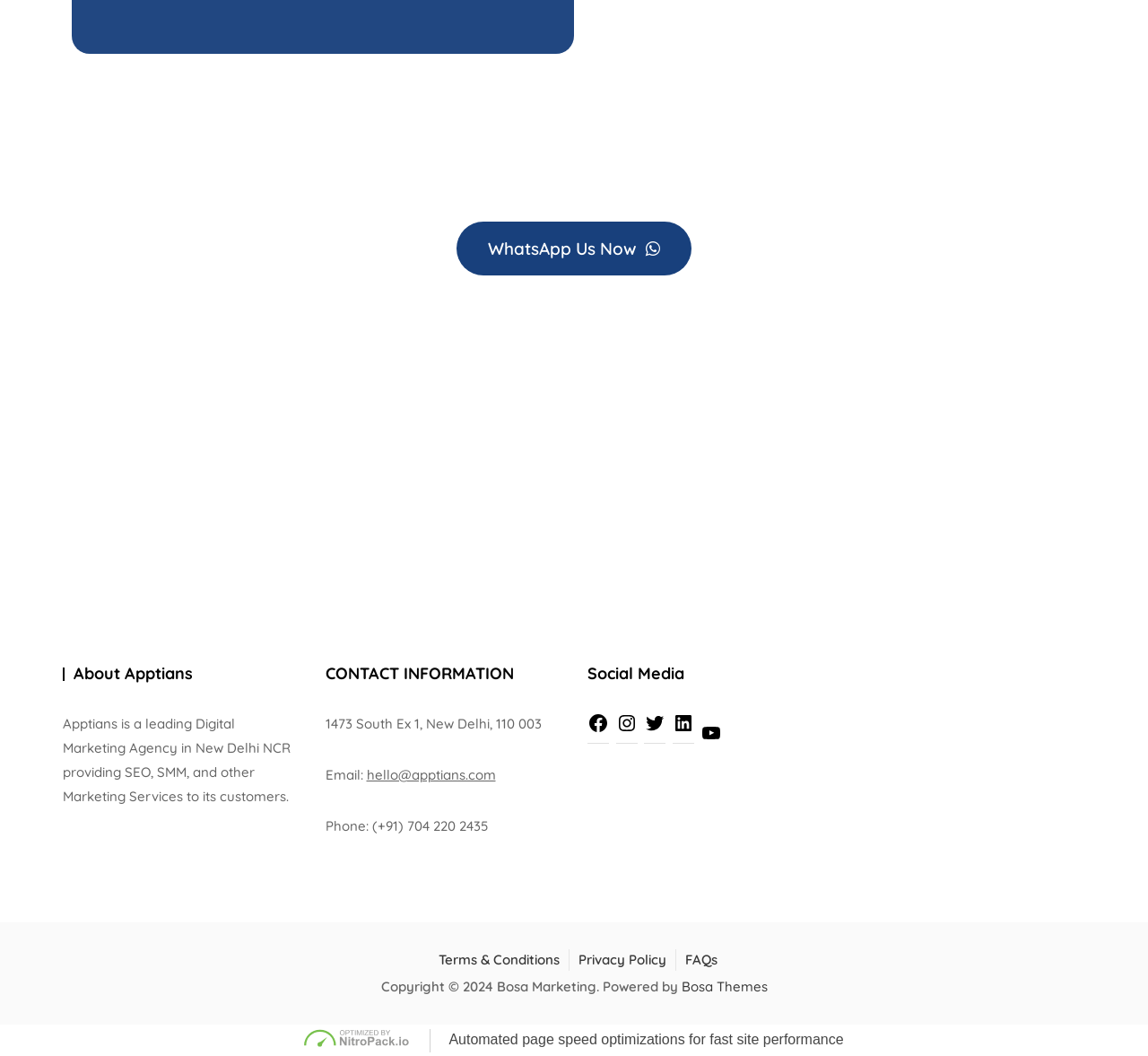Locate the bounding box coordinates of the area that needs to be clicked to fulfill the following instruction: "Check the company's LinkedIn profile". The coordinates should be in the format of four float numbers between 0 and 1, namely [left, top, right, bottom].

[0.586, 0.675, 0.604, 0.695]